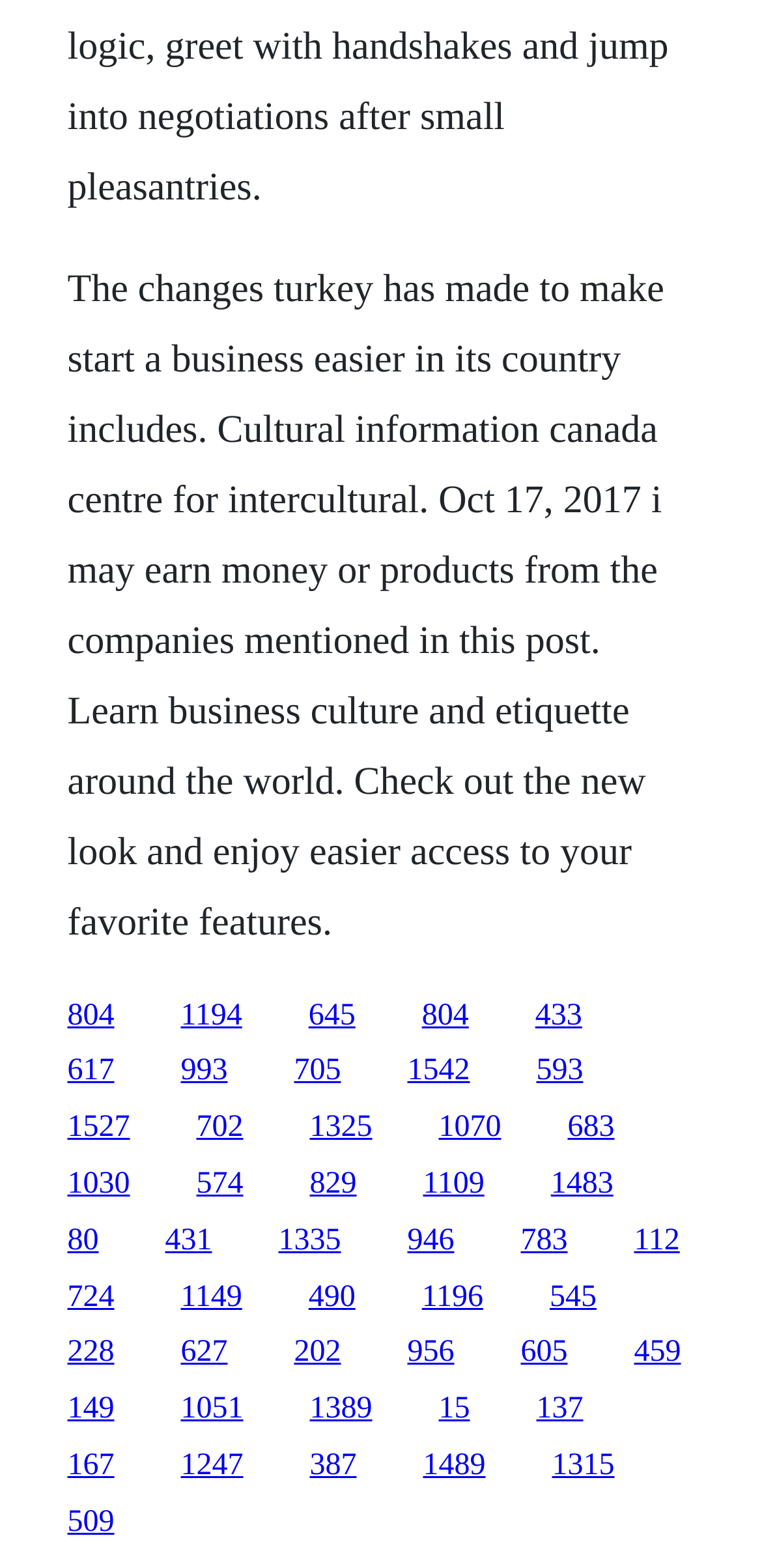How many links are present on the webpage?
Answer with a single word or phrase by referring to the visual content.

30